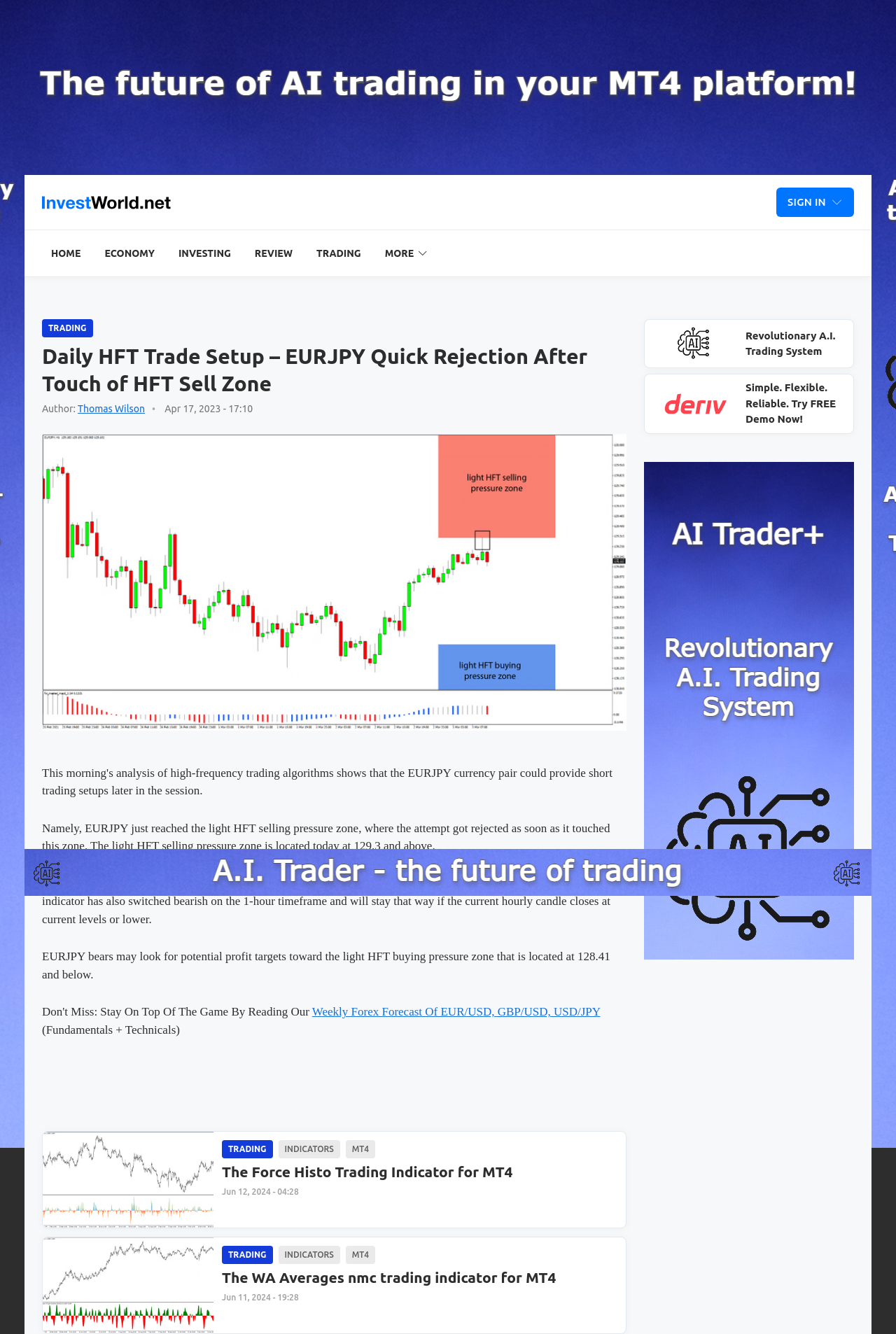Determine the bounding box coordinates of the clickable element to complete this instruction: "Learn more about the Force Histo Trading Indicator for MT4". Provide the coordinates in the format of four float numbers between 0 and 1, [left, top, right, bottom].

[0.048, 0.849, 0.238, 0.92]